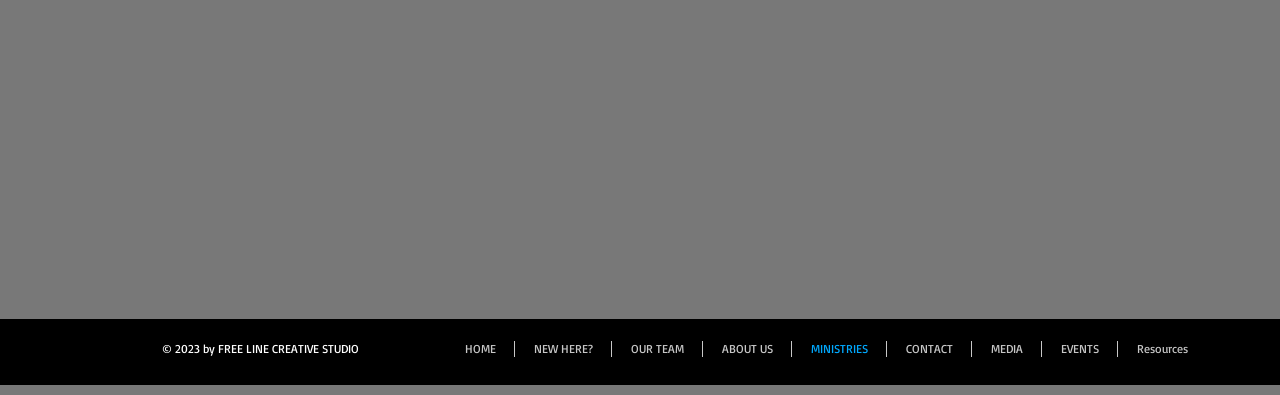Provide a short answer using a single word or phrase for the following question: 
What is the last navigation link on the website?

Resources